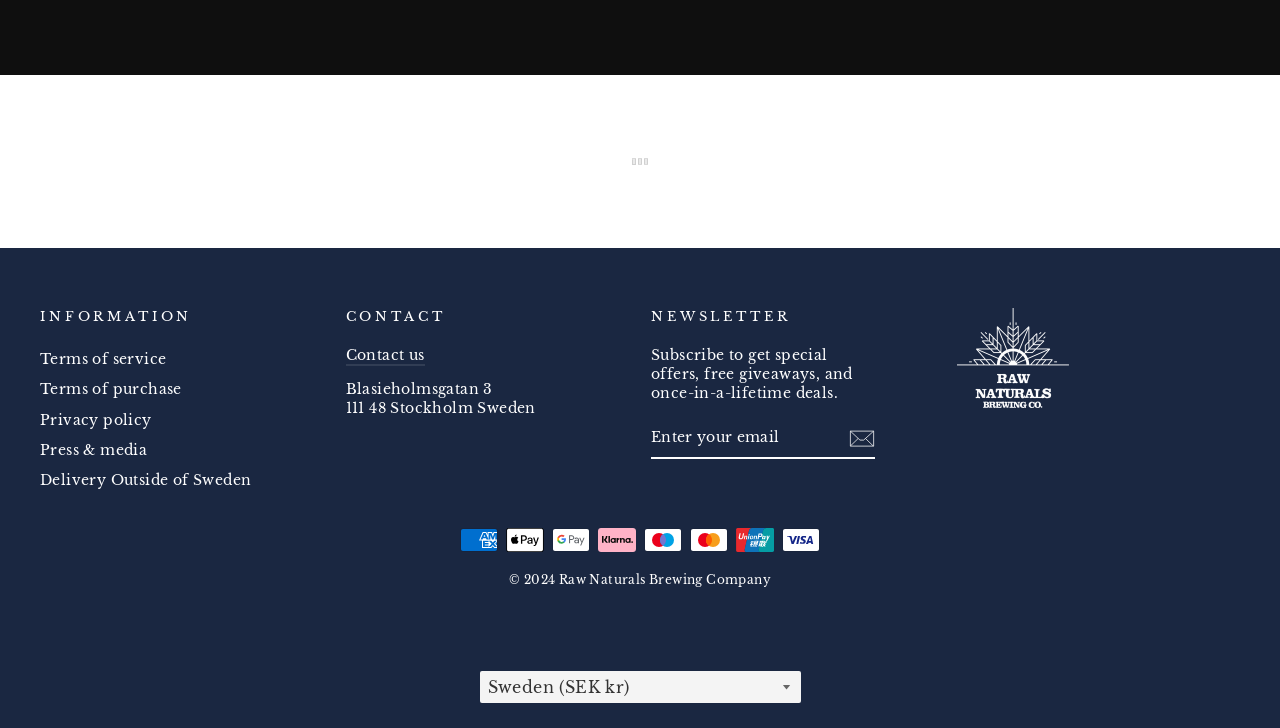How many payment methods are shown?
Carefully analyze the image and provide a detailed answer to the question.

I counted the number of image elements with payment method logos, which are American Express, Apple Pay, Google Pay, Klarna, Maestro, Mastercard, and Union Pay, and Visa. There are 7 payment methods in total.